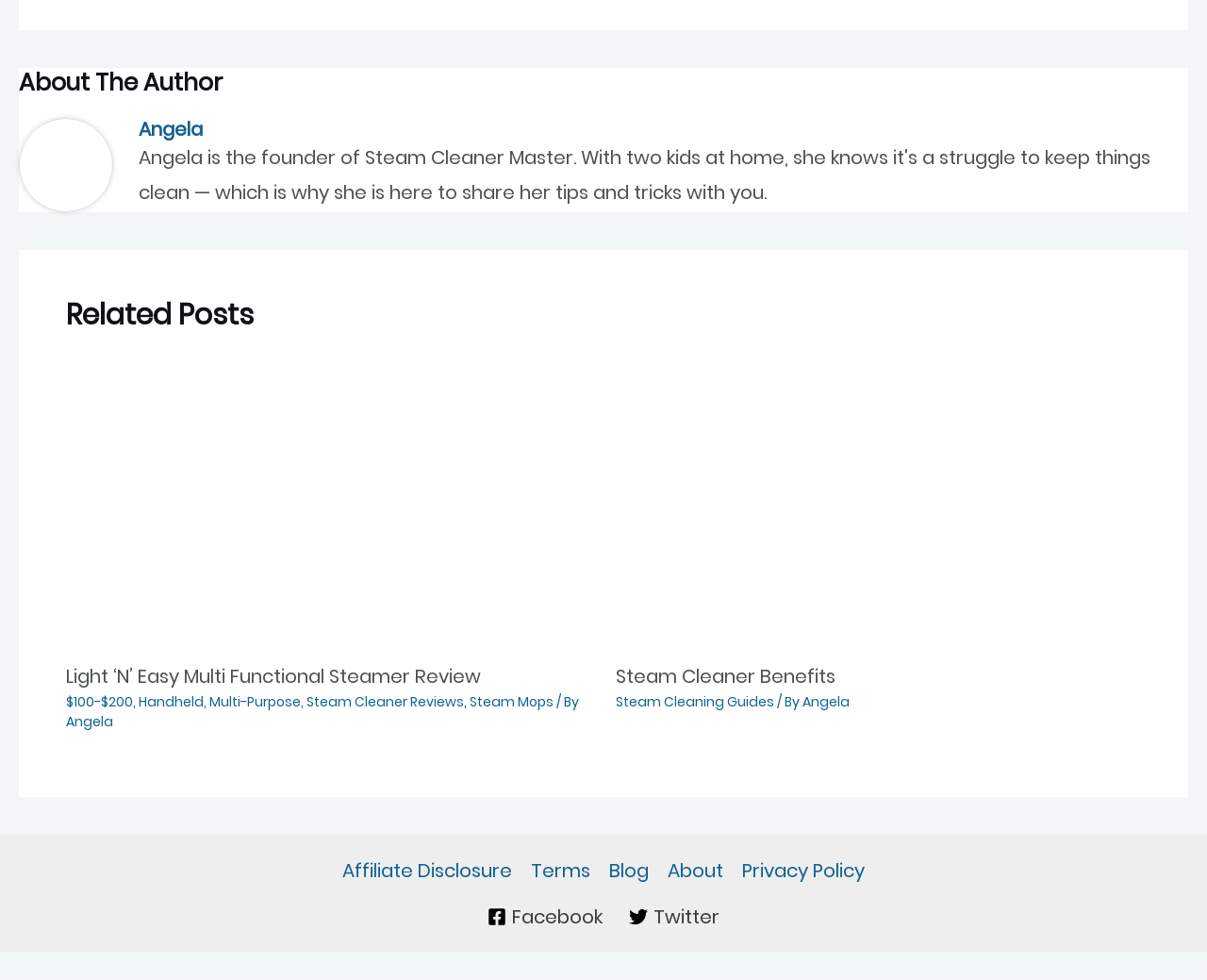Please determine the bounding box coordinates of the element to click in order to execute the following instruction: "Follow on Facebook". The coordinates should be four float numbers between 0 and 1, specified as [left, top, right, bottom].

[0.398, 0.925, 0.505, 0.945]